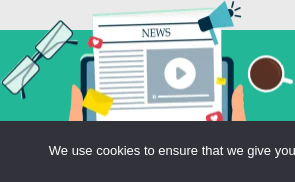What is placed at the bottom of the image?
Kindly offer a detailed explanation using the data available in the image.

The notification at the bottom of the image informs viewers about the website's usage of cookies, emphasizing the platform's commitment to user experience and transparency in its data collection practices.